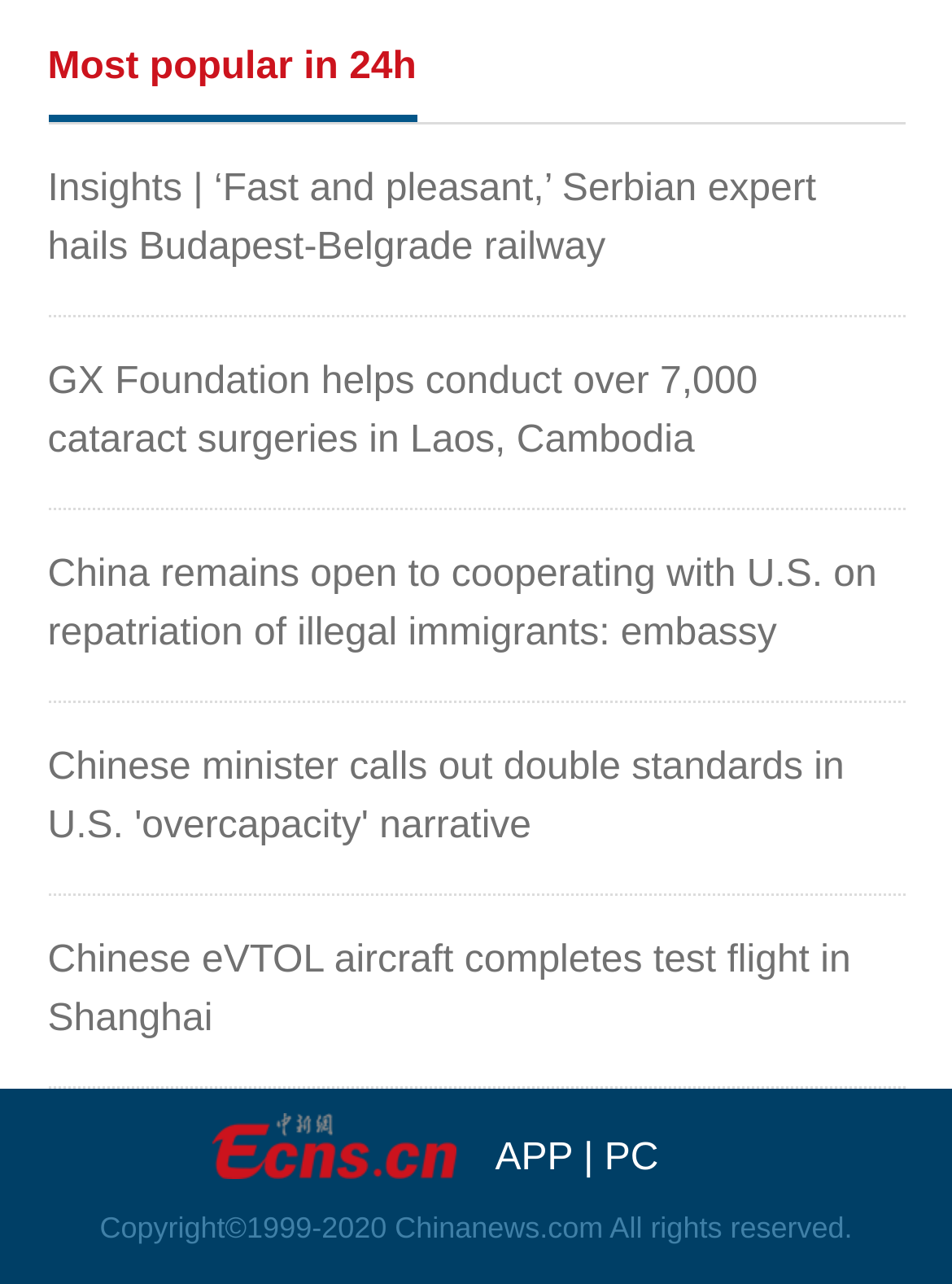Provide a short, one-word or phrase answer to the question below:
What is the copyright year range of Chinanews.com?

1999-2020